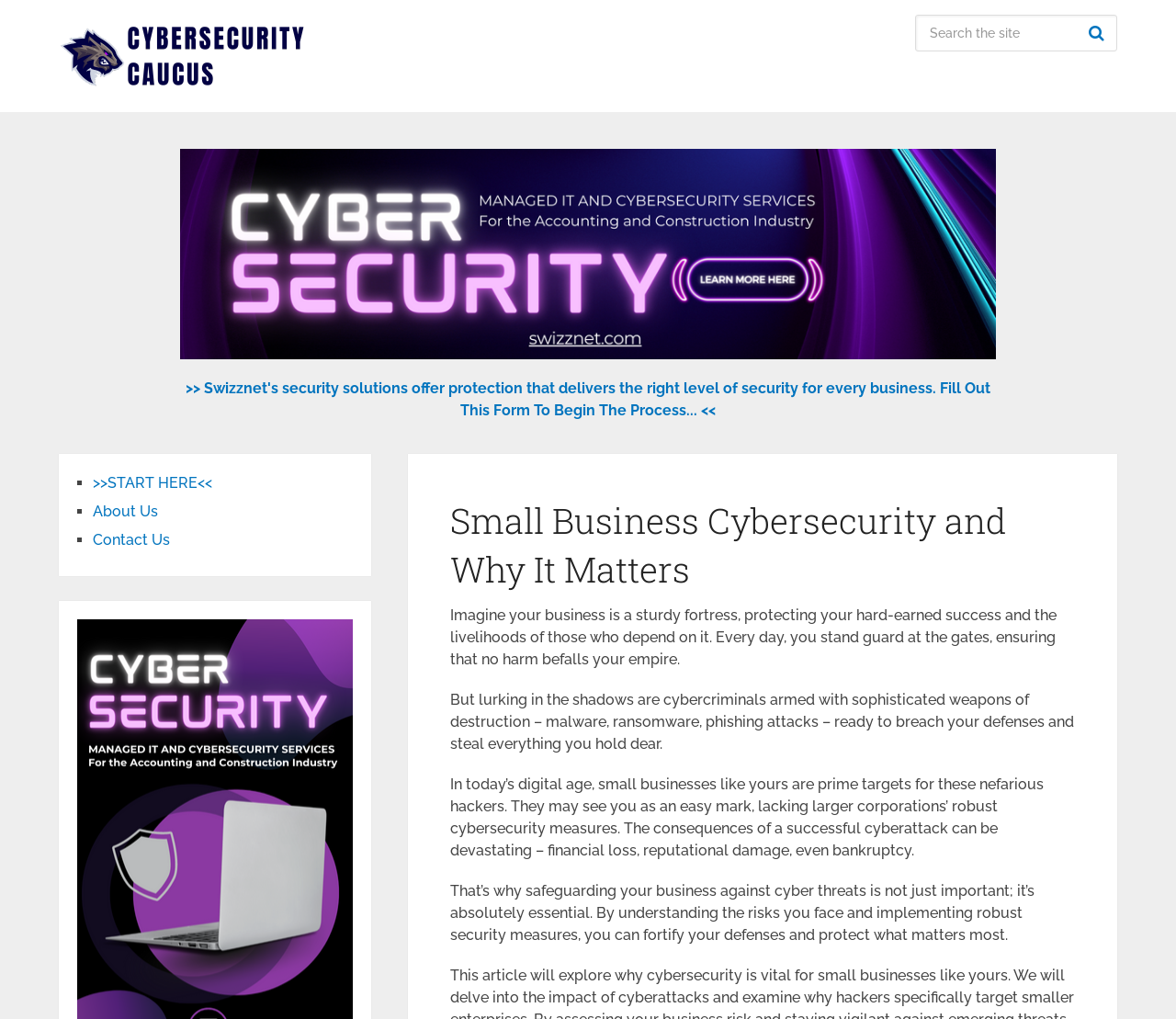What is the purpose of the search box?
Refer to the screenshot and answer in one word or phrase.

Search the site